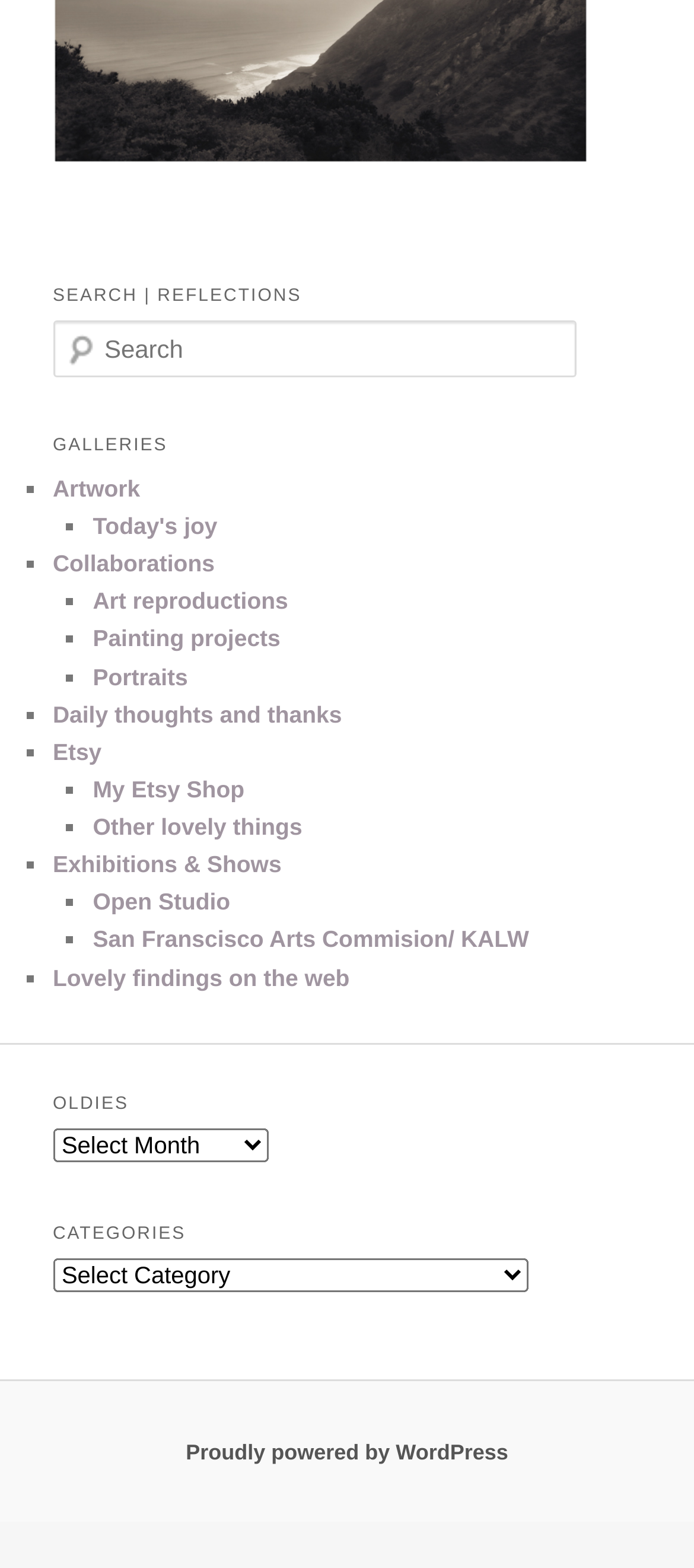Show me the bounding box coordinates of the clickable region to achieve the task as per the instruction: "Select Oldies".

[0.076, 0.72, 0.386, 0.741]